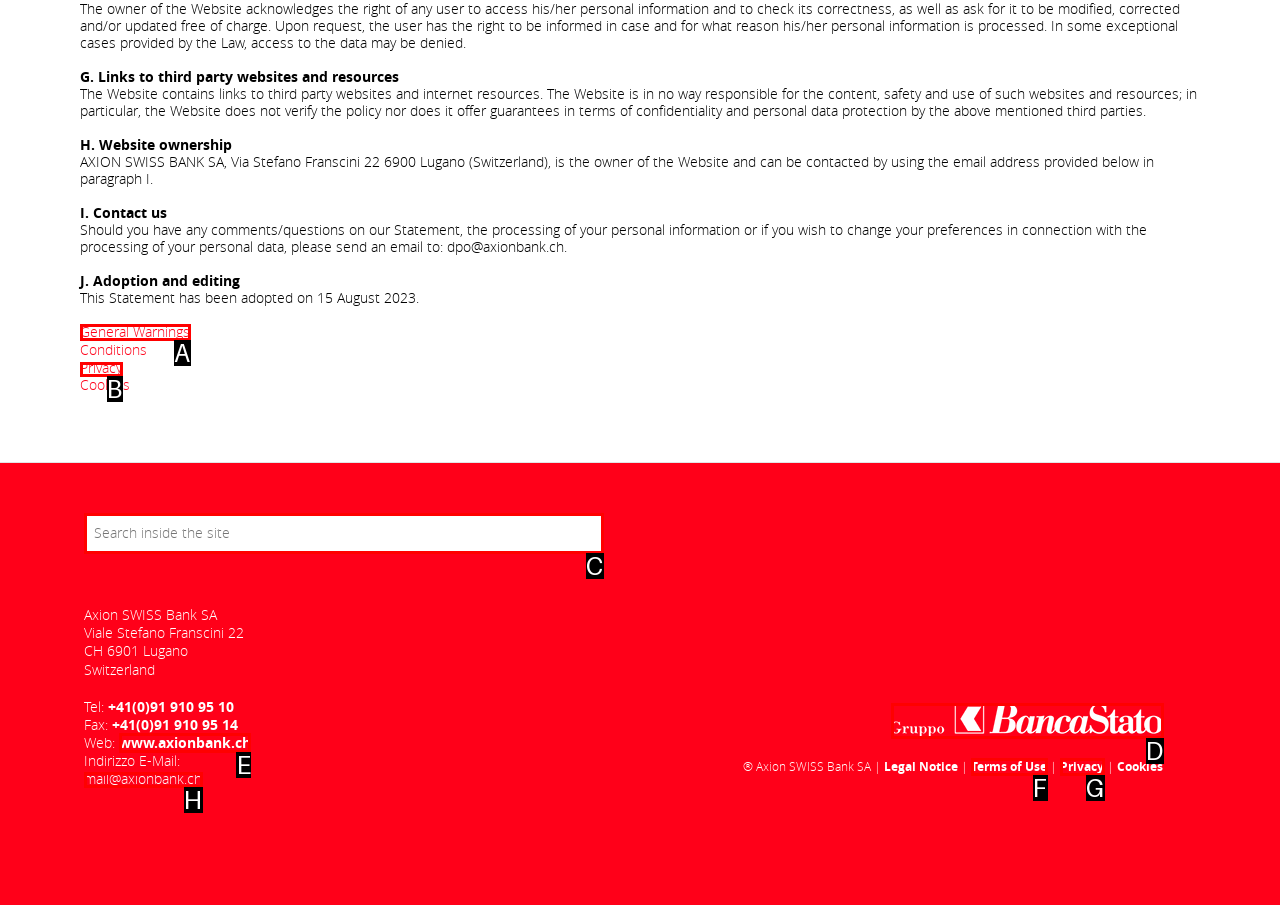Select the correct UI element to complete the task: Visit the bank's website
Please provide the letter of the chosen option.

E